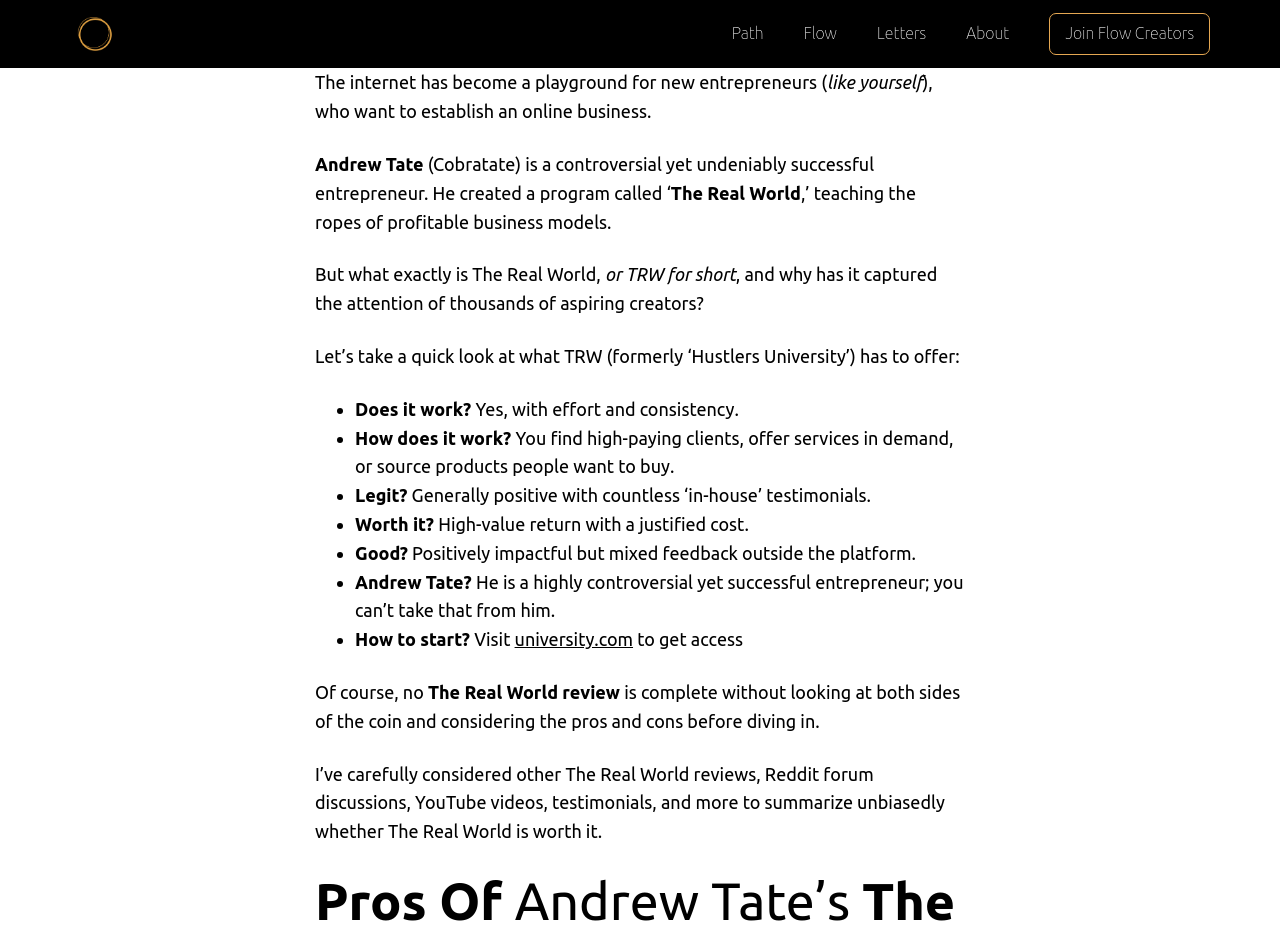Give a one-word or short-phrase answer to the following question: 
What is the author's name mentioned in the article?

Chris Starkhagen